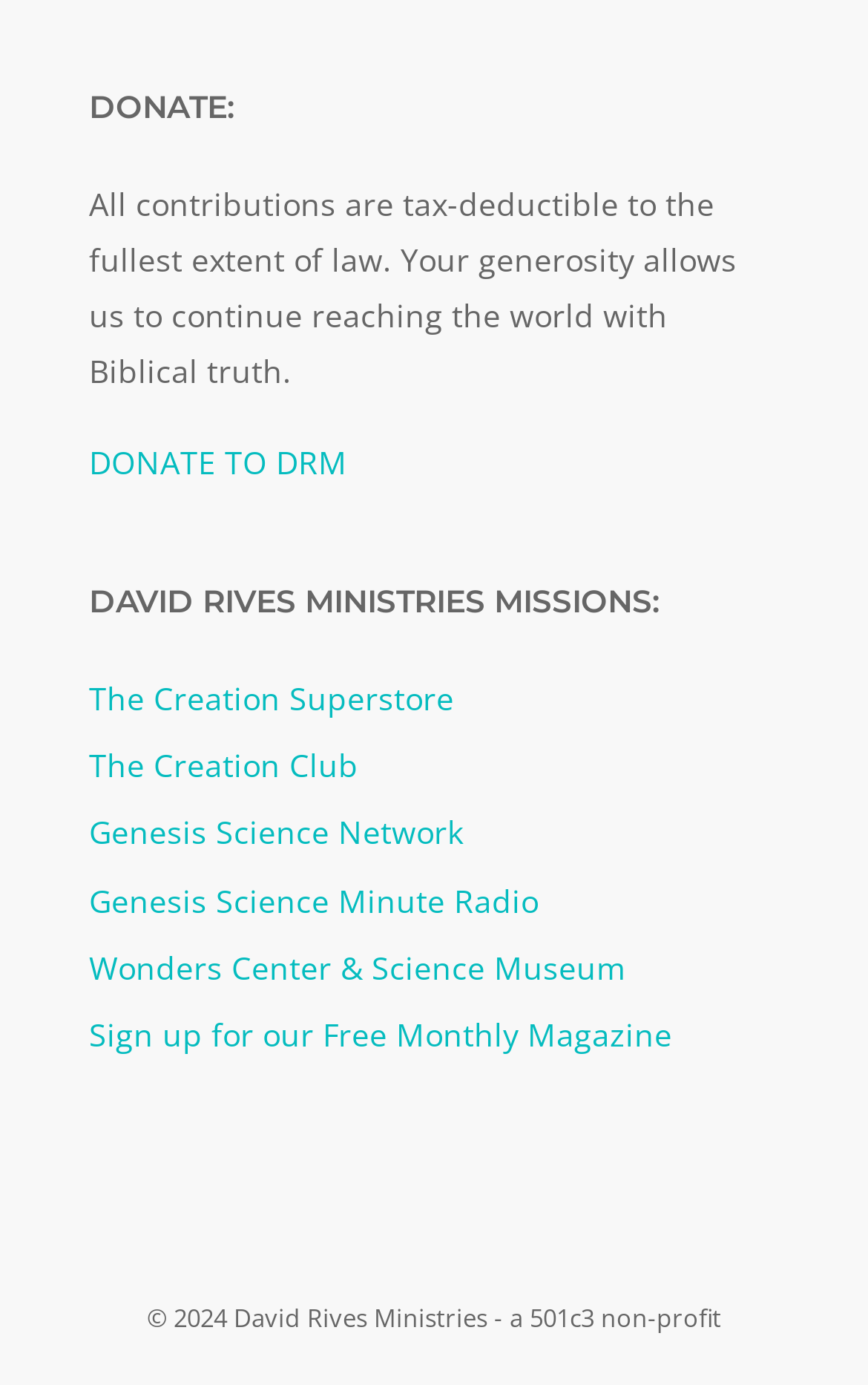Determine the bounding box coordinates of the clickable region to carry out the instruction: "Learn about David Rives Ministries Missions".

[0.103, 0.418, 0.897, 0.452]